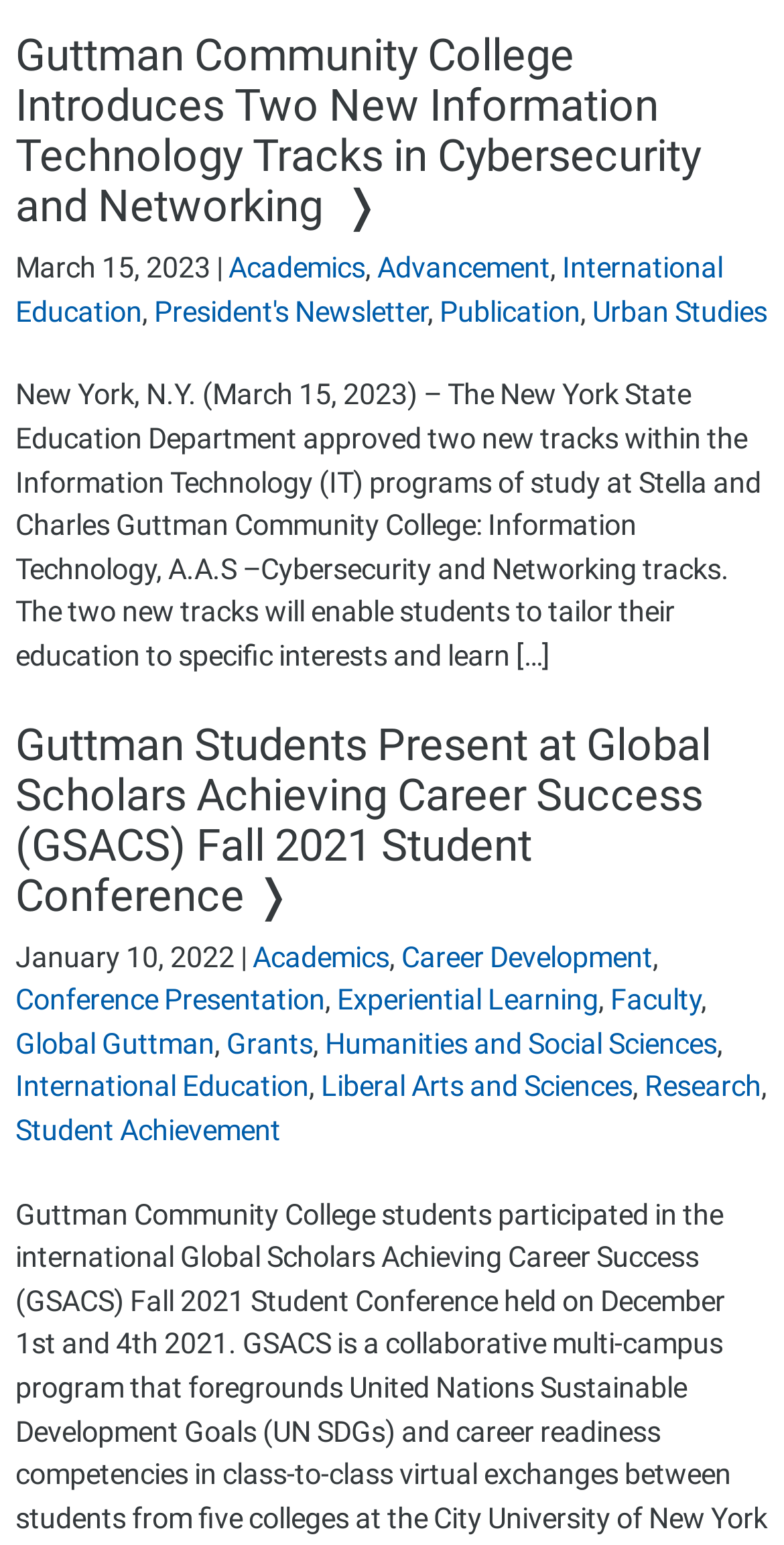Can you find the bounding box coordinates of the area I should click to execute the following instruction: "Explore the International Education program"?

[0.02, 0.693, 0.394, 0.715]